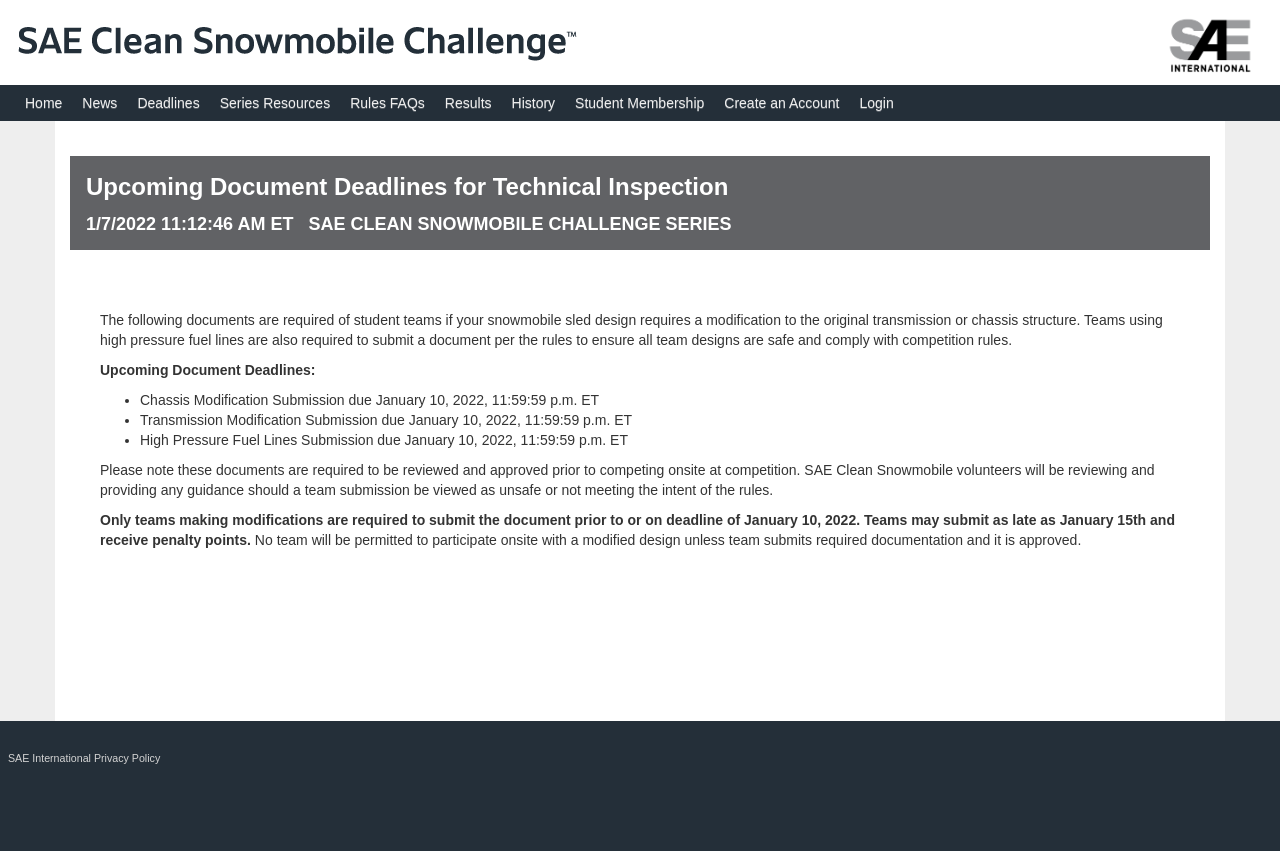Can you determine the bounding box coordinates of the area that needs to be clicked to fulfill the following instruction: "View About"?

None